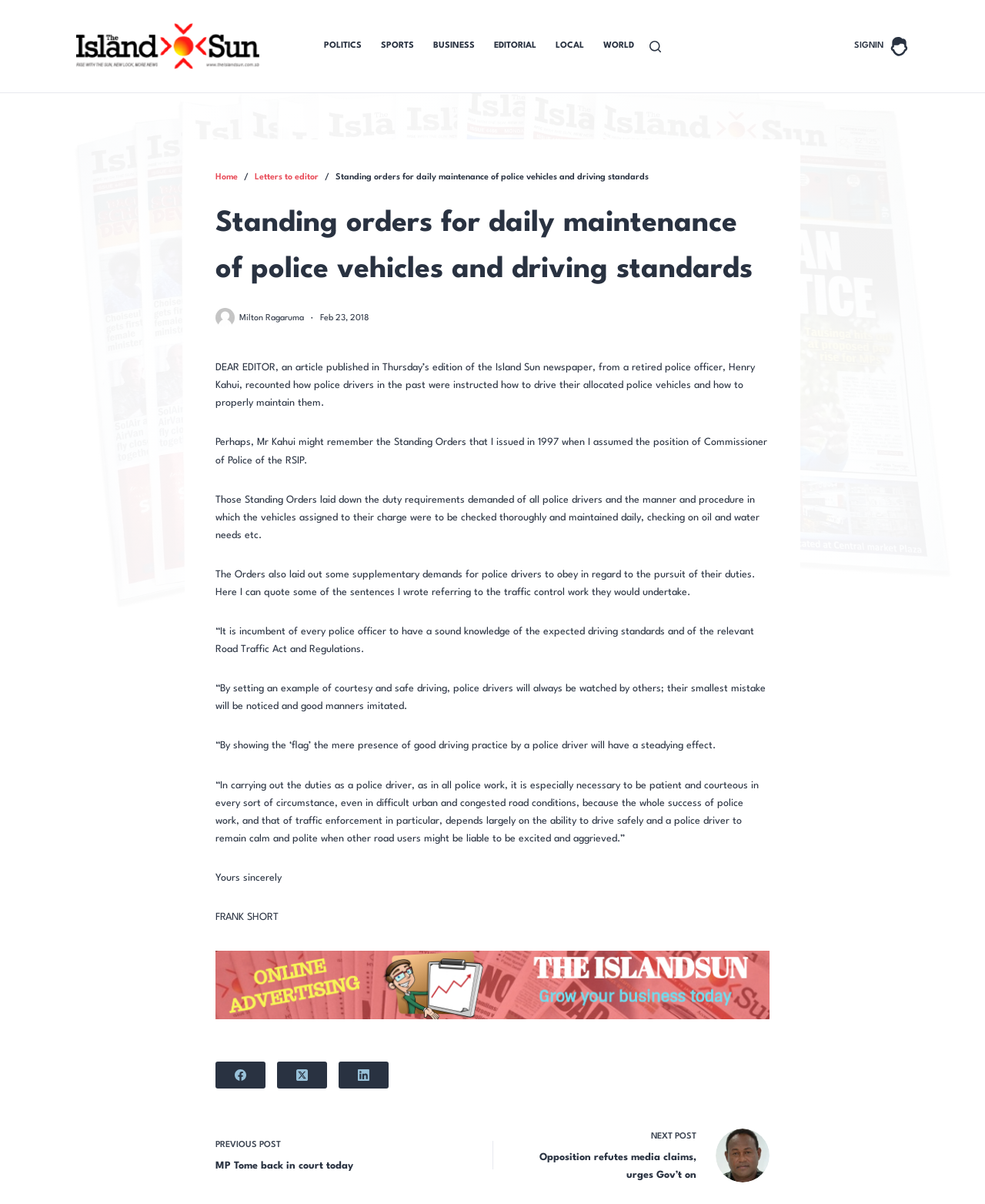Please identify the bounding box coordinates of the clickable area that will allow you to execute the instruction: "Read the article by Milton Ragaruma".

[0.219, 0.256, 0.238, 0.272]